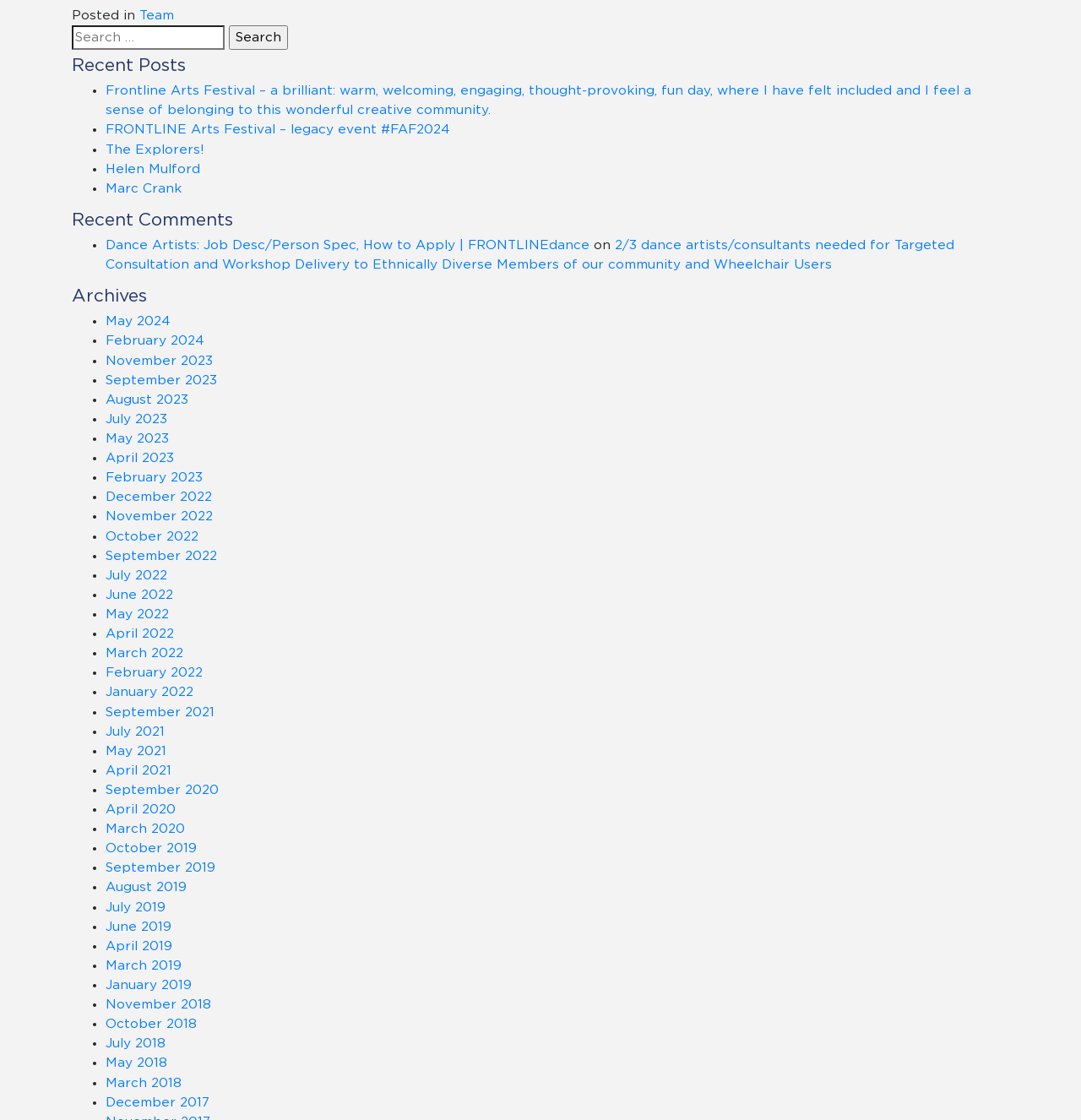Answer the question below using just one word or a short phrase: 
What is the search button labeled as?

Search